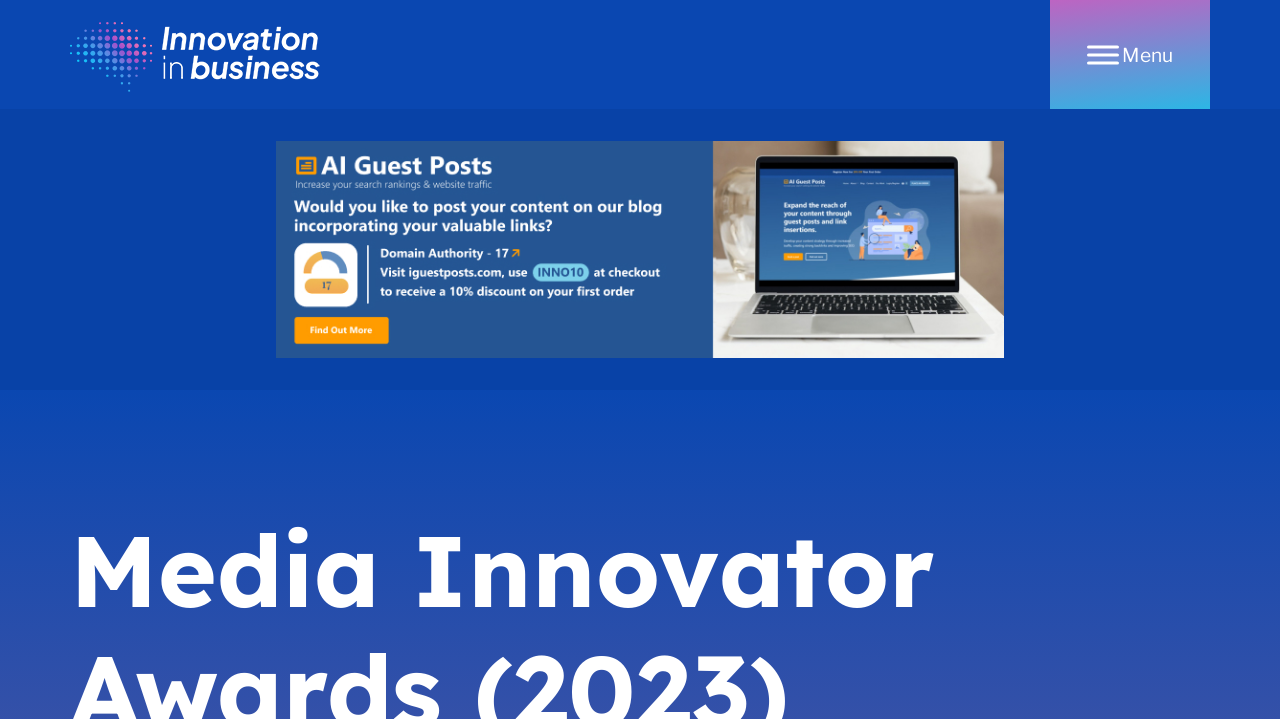Identify the bounding box coordinates for the UI element described as follows: "aria-label="Menu"". Ensure the coordinates are four float numbers between 0 and 1, formatted as [left, top, right, bottom].

[0.83, 0.062, 0.874, 0.089]